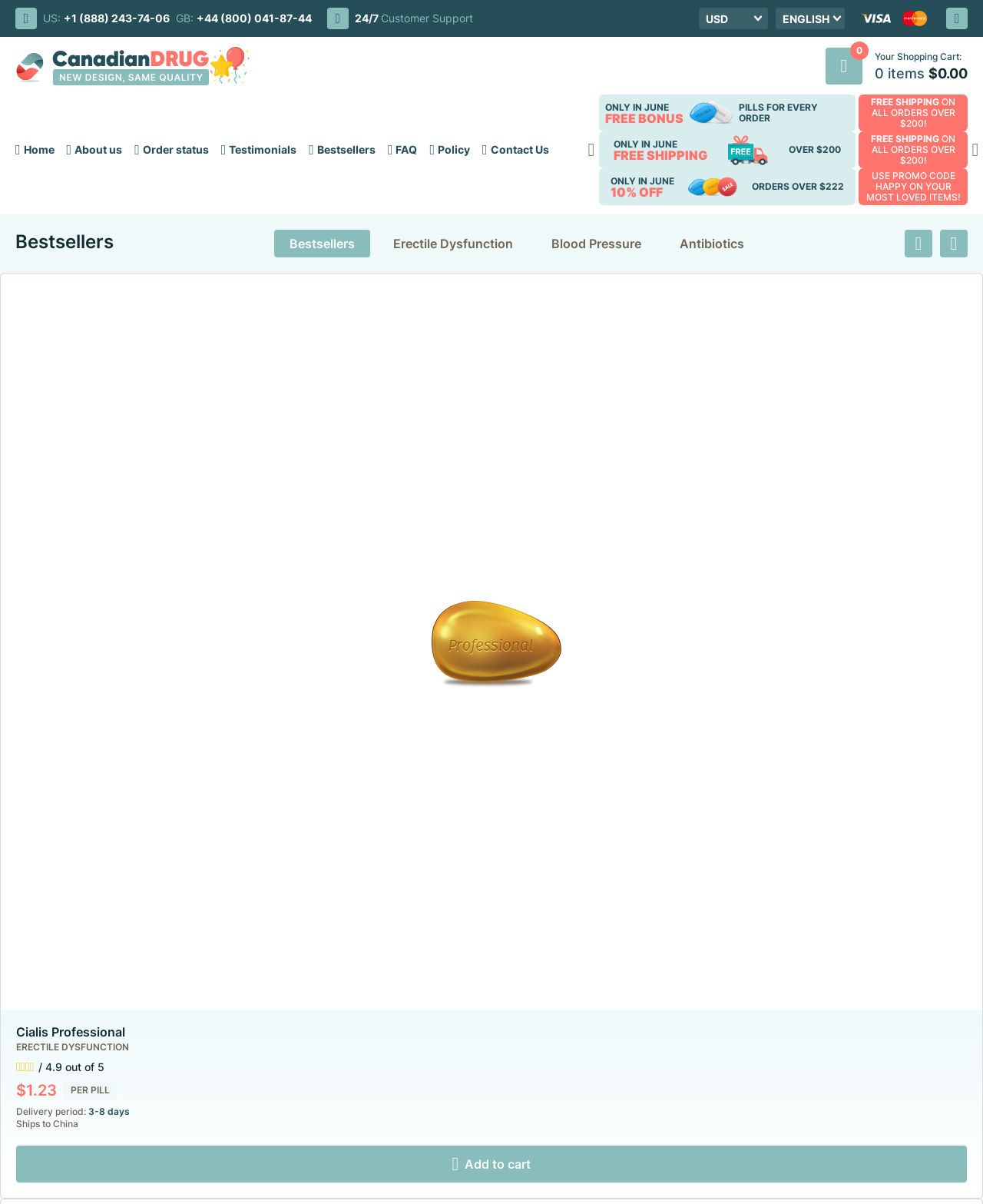Find the bounding box coordinates of the element to click in order to complete the given instruction: "Contact Us."

[0.009, 0.101, 0.098, 0.124]